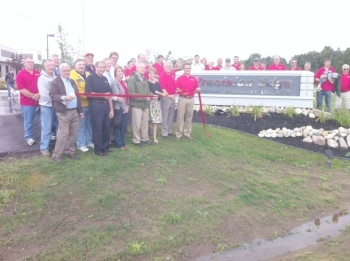What is the purpose of Precision Edge's expansion?
We need a detailed and exhaustive answer to the question. Please elaborate.

The caption states that the company aims to provide job opportunities and contribute to the ongoing industrial growth in Boyne City. This information is provided towards the end of the caption, highlighting the significance of the company's expansion.